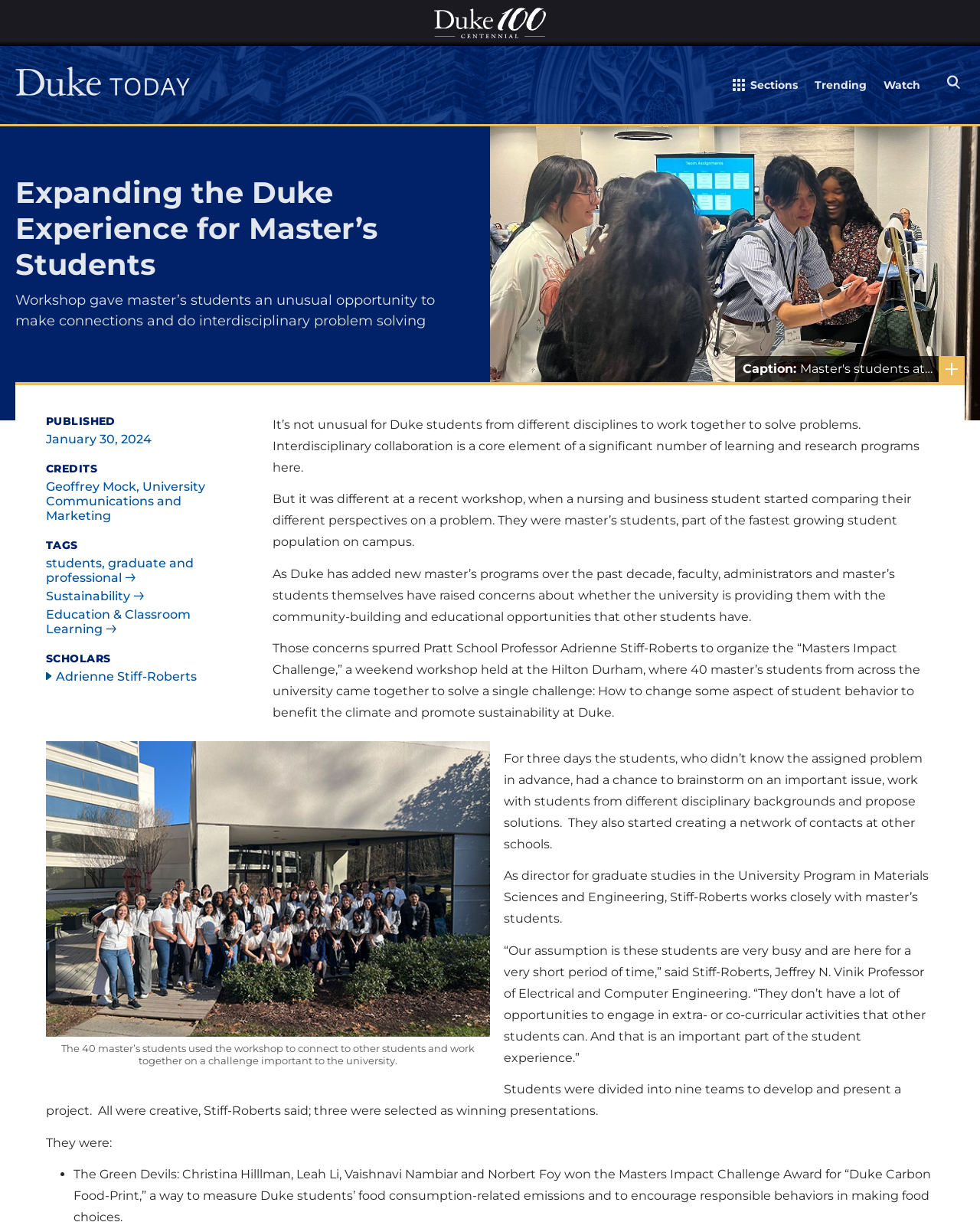Can you identify the bounding box coordinates of the clickable region needed to carry out this instruction: 'Read the article about 'students, graduate and professional''? The coordinates should be four float numbers within the range of 0 to 1, stated as [left, top, right, bottom].

[0.047, 0.455, 0.198, 0.479]